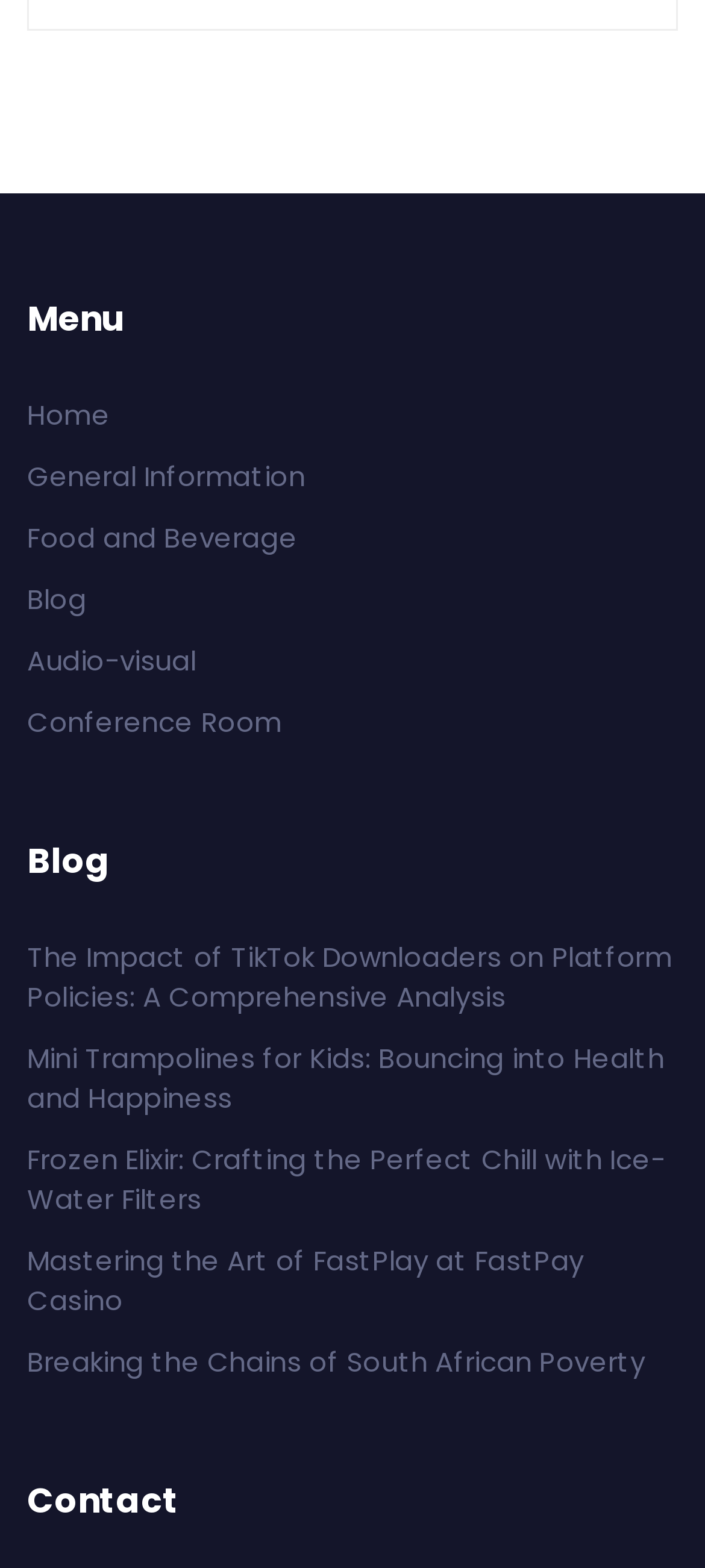Please answer the following question using a single word or phrase: 
What section is below the blog posts?

Contact